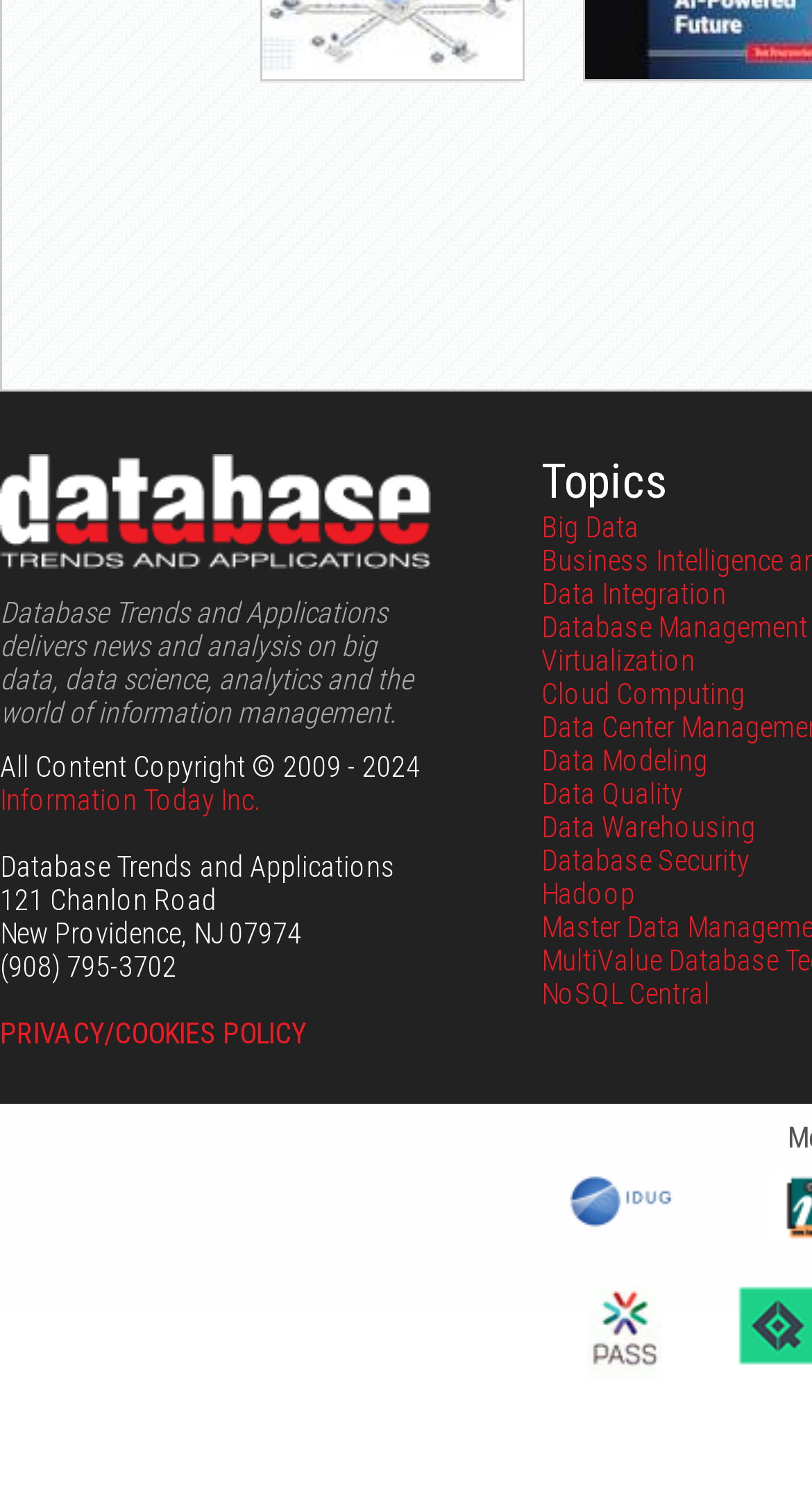What is the phone number of the company?
Answer the question with a detailed and thorough explanation.

The phone number of the company can be found in the footer section of the webpage, where it is written as '(908) 795-3702'.